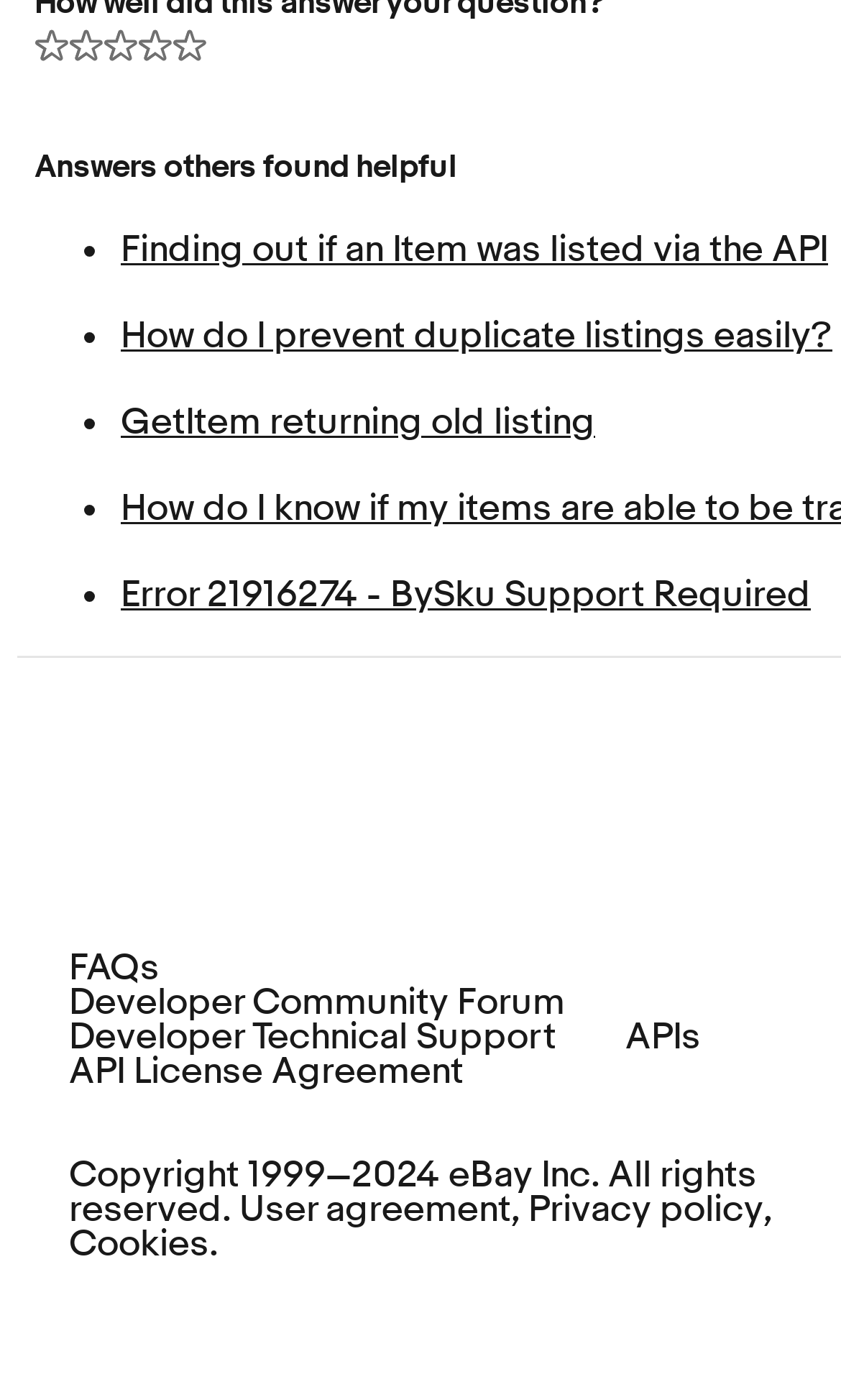What is the first link in the list?
Carefully analyze the image and provide a detailed answer to the question.

I looked at the list of links on the webpage and found that the first one is 'Finding out if an Item was listed via the API'.